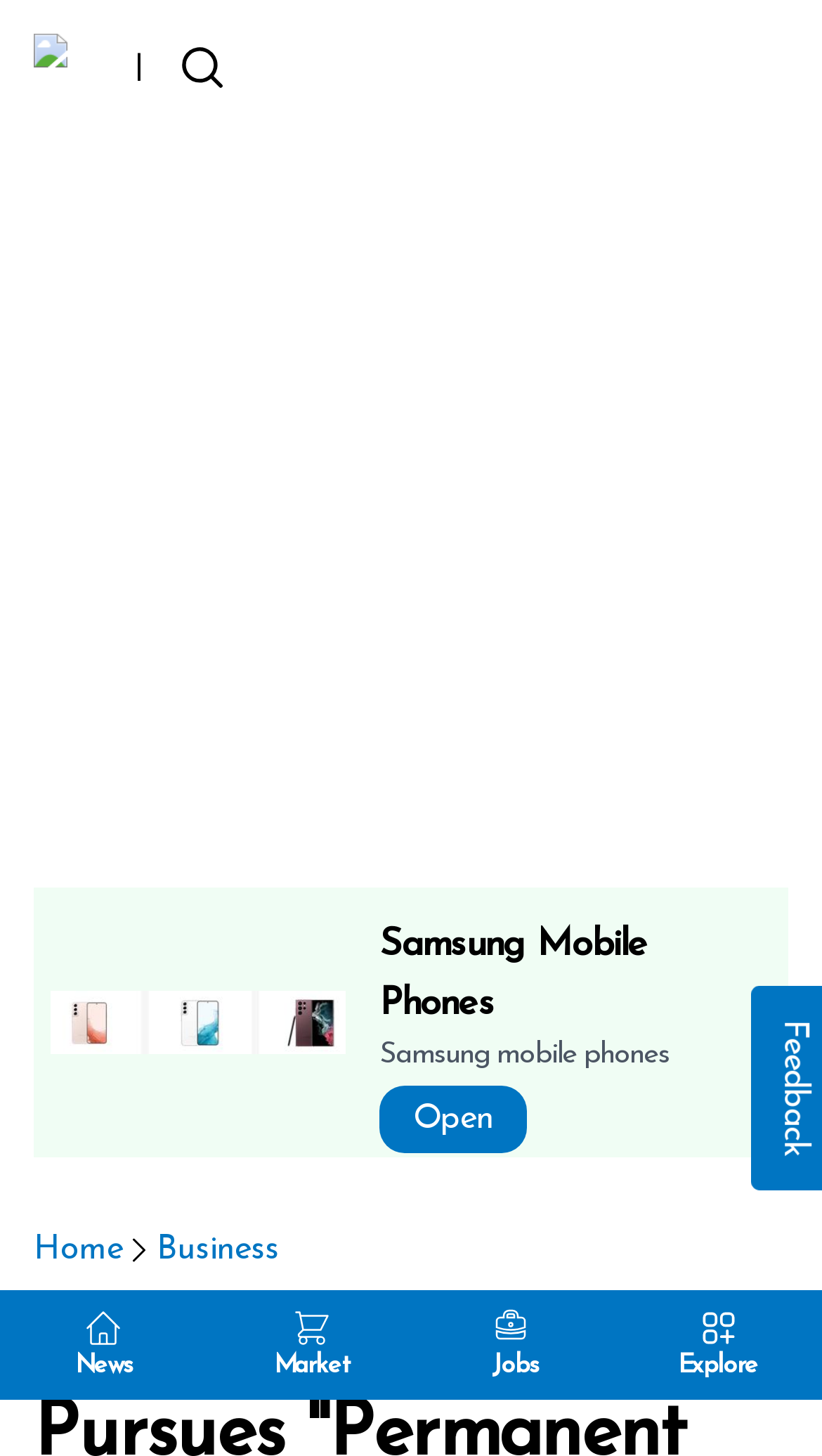What is the shape of the icon next to the 'News' link?
Look at the image and respond to the question as thoroughly as possible.

The shape of the icon next to the 'News' link can be determined by looking at the OCR text or element description, which indicates that it is an image.